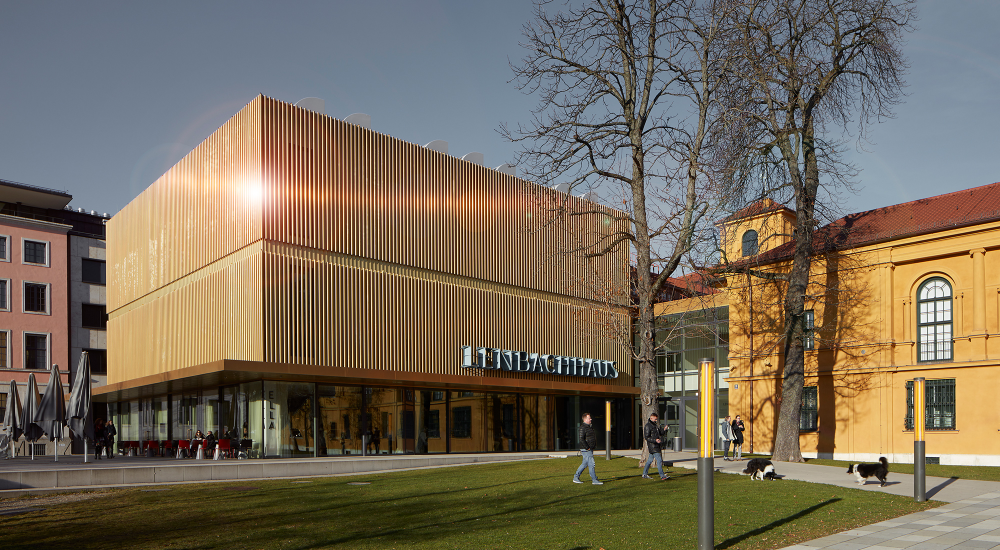Elaborate on all the features and components visible in the image.

The image showcases the striking architecture of the Lenbachhaus, a prominent art museum located in Munich's Art Quarter. The design features a modern structure characterized by its elegant wooden slats and large glass windows, blending contemporary style with the historical elements of the adjacent yellow building. Surrounding the museum are lush green areas where visitors can be seen strolling, some accompanied by dogs, adding a lively atmosphere to the scene. The museum not only serves as a cultural hub but also enhances the vibrant character of its neighborhood, reflecting Munich's rich artistic heritage.